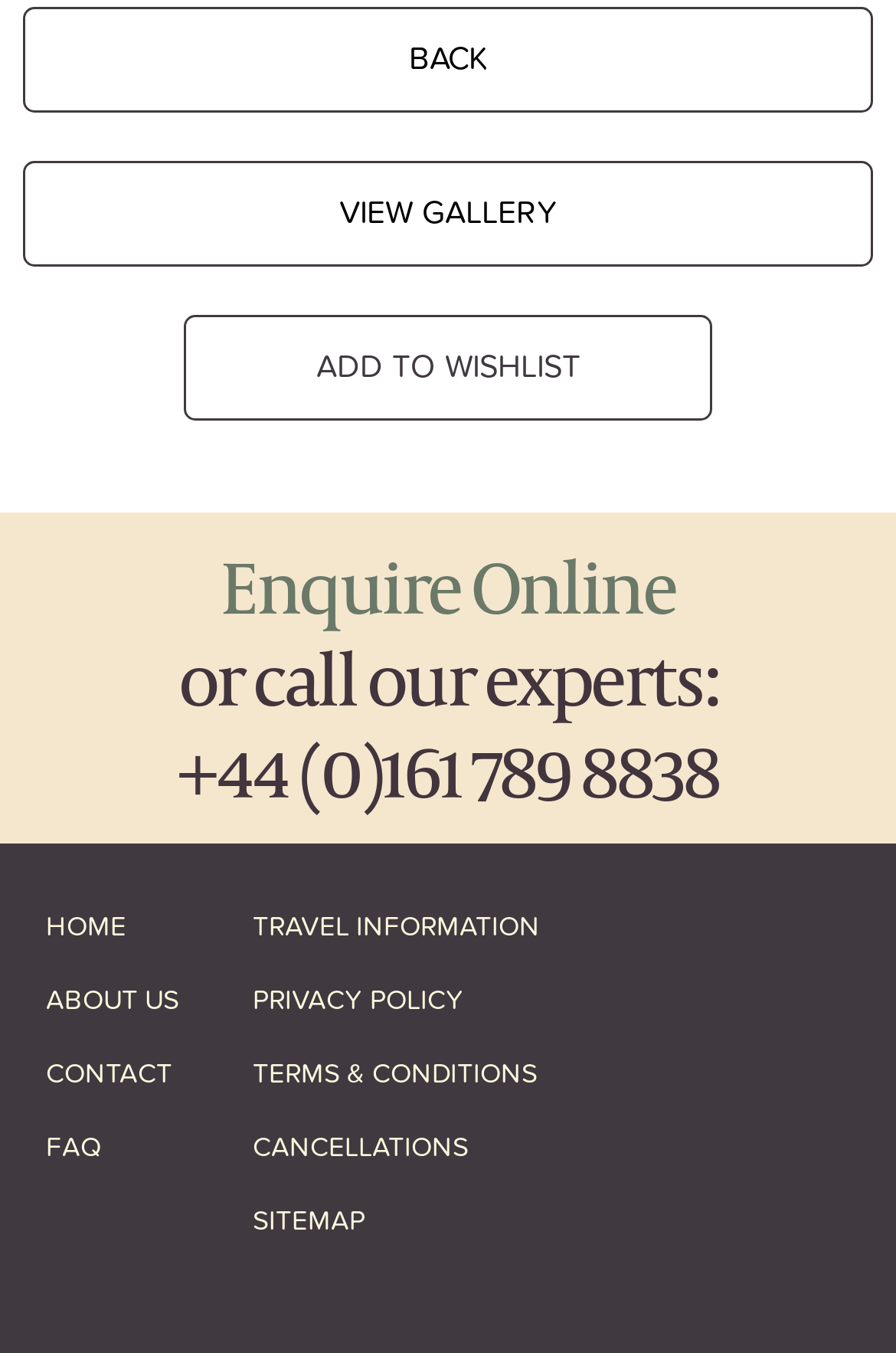What is the text of the button to add to wishlist?
Look at the image and construct a detailed response to the question.

I found the button with the text 'ADD TO WISHLIST' which has a bounding box coordinate of [0.353, 0.256, 0.647, 0.285]. This button is likely used to add an item to a wishlist.